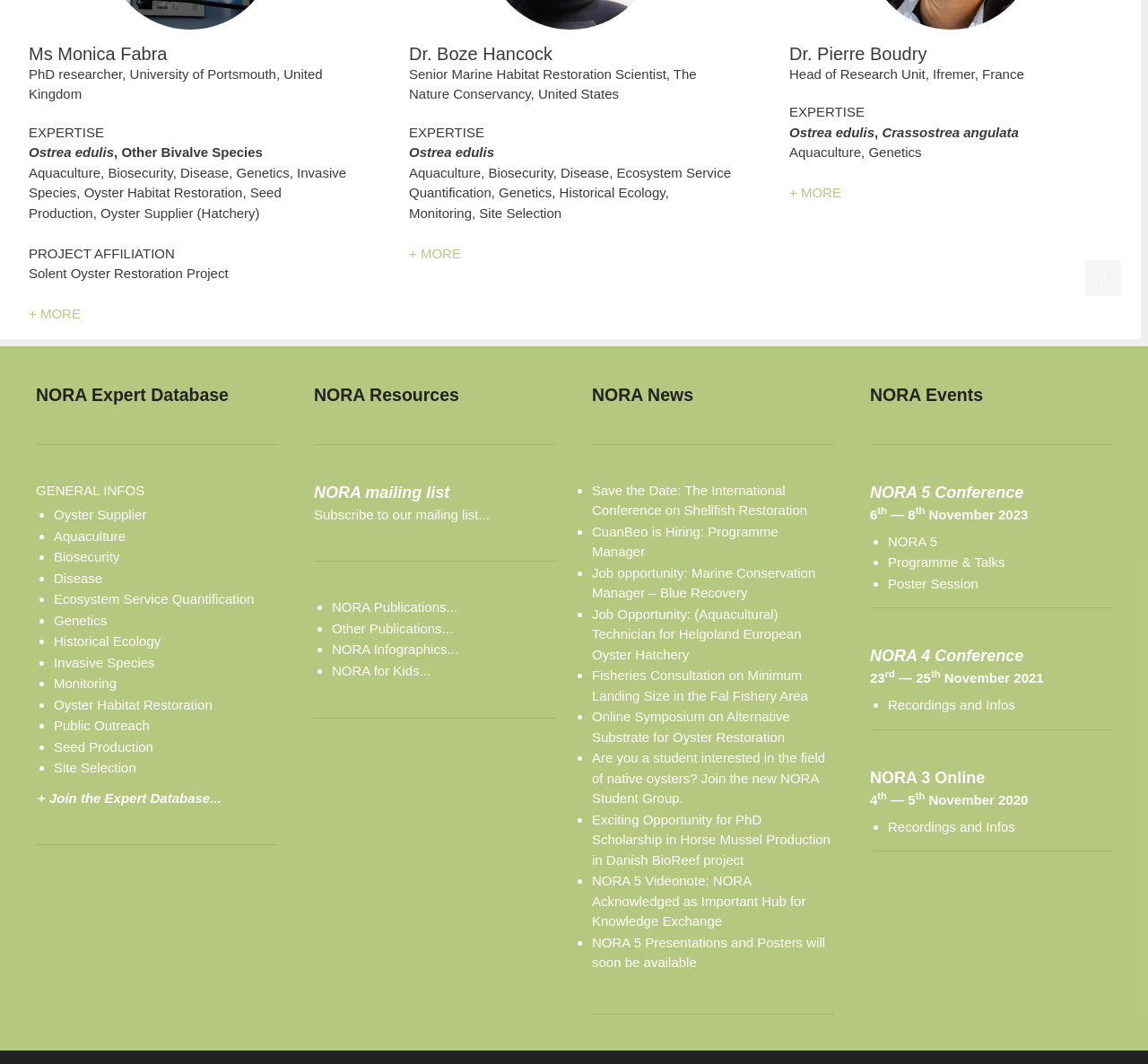Identify the coordinates of the bounding box for the element described below: "CuanBeo is Hiring: Programme Manager". Return the coordinates as four float numbers between 0 and 1: [left, top, right, bottom].

[0.516, 0.492, 0.678, 0.526]